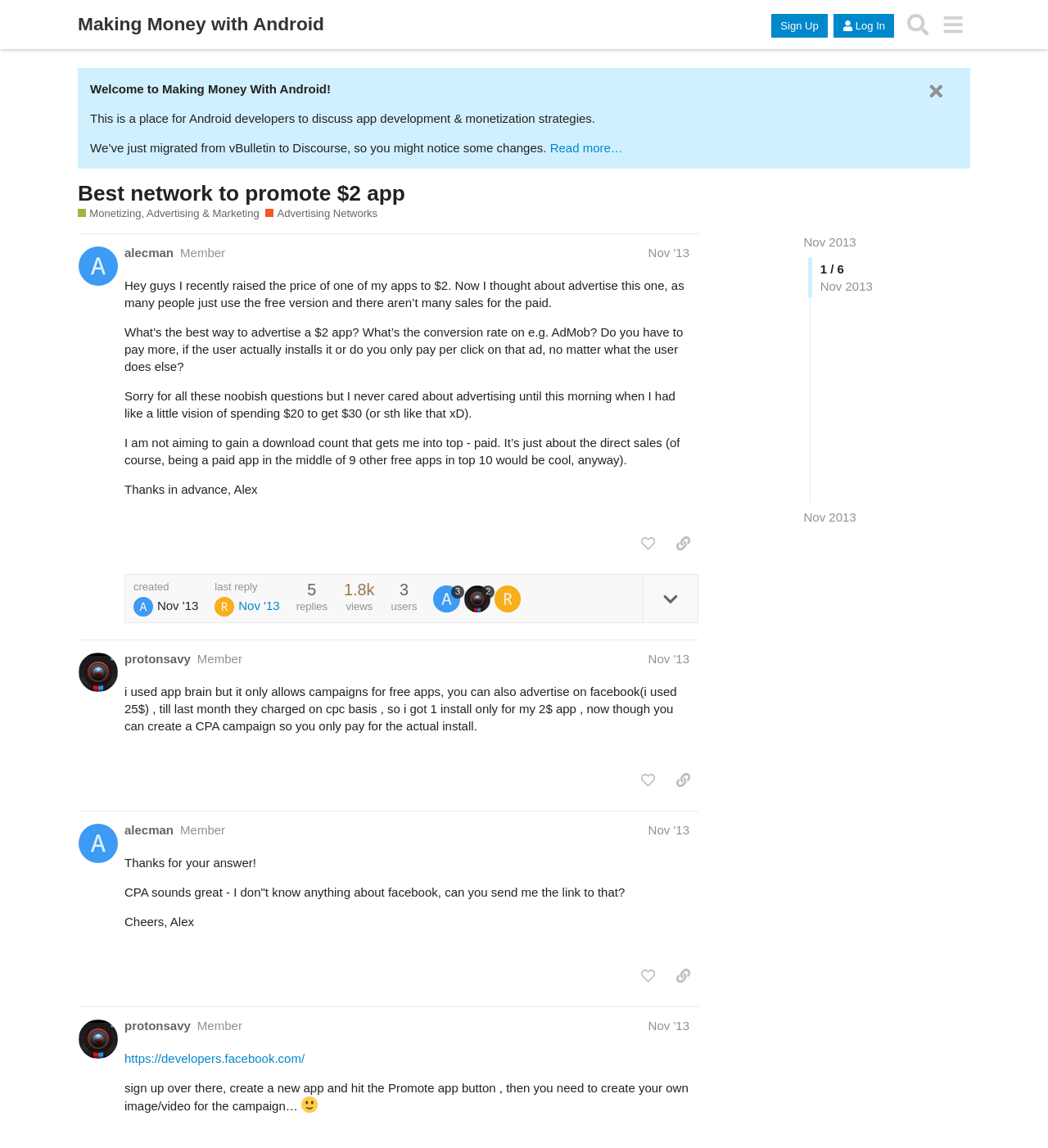What is the principal heading displayed on the webpage?

Making Money with Android